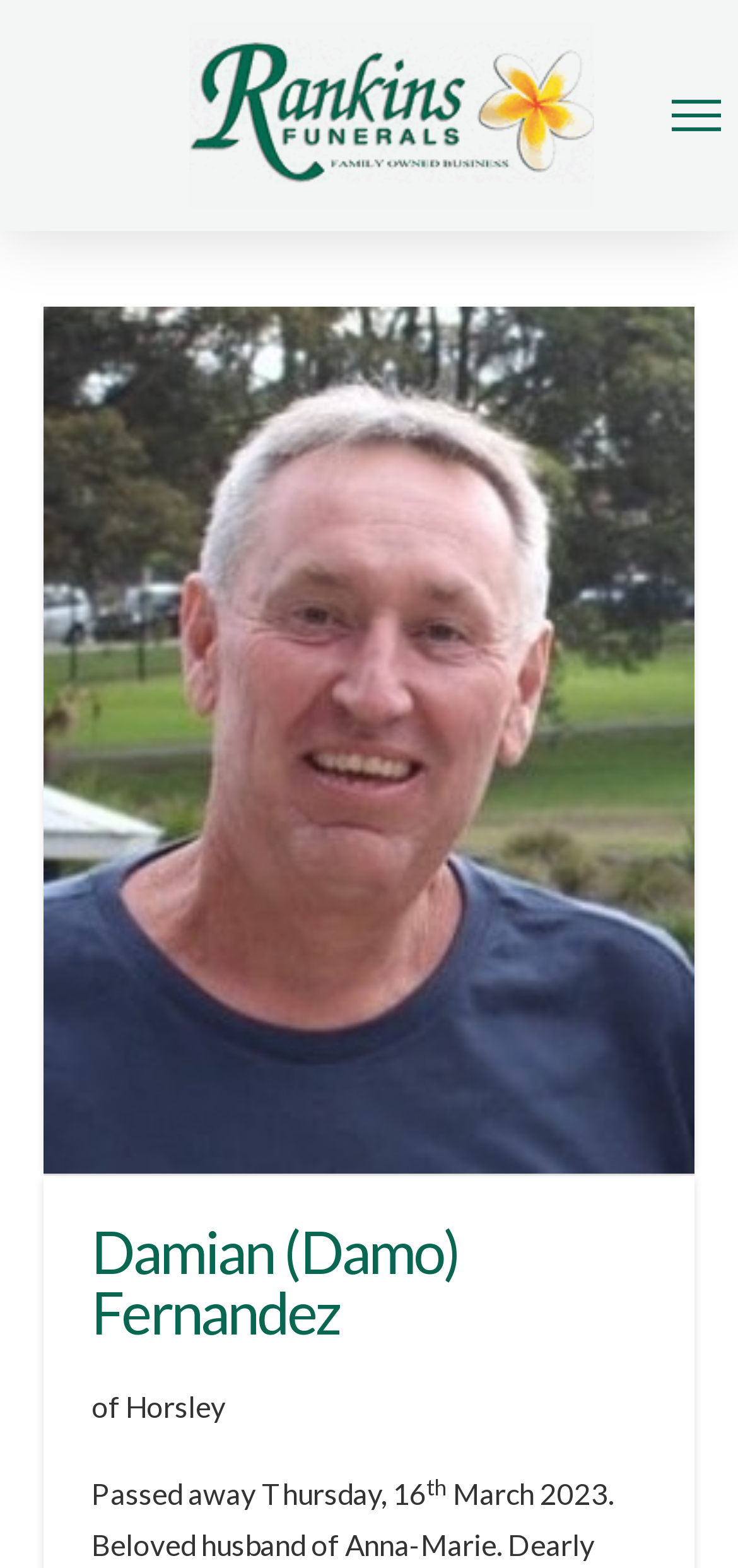Give an extensive and precise description of the webpage.

The webpage is a funeral notice for Damian (Damo) Fernandez of Horsley. At the top left, there is a link to "Rankins Funerals, Warrawong, NSW" accompanied by an image of the same name. On the top right, there is a button to toggle off-canvas content. 

Below the top section, there is a header area that spans most of the width. Within this area, the name "Damian (Damo) Fernandez" is prominently displayed as a heading. 

Below the heading, there are three lines of text. The first line reads "of Horsley". The second line states "Passed away Thursday, 16", followed by a superscript "th".